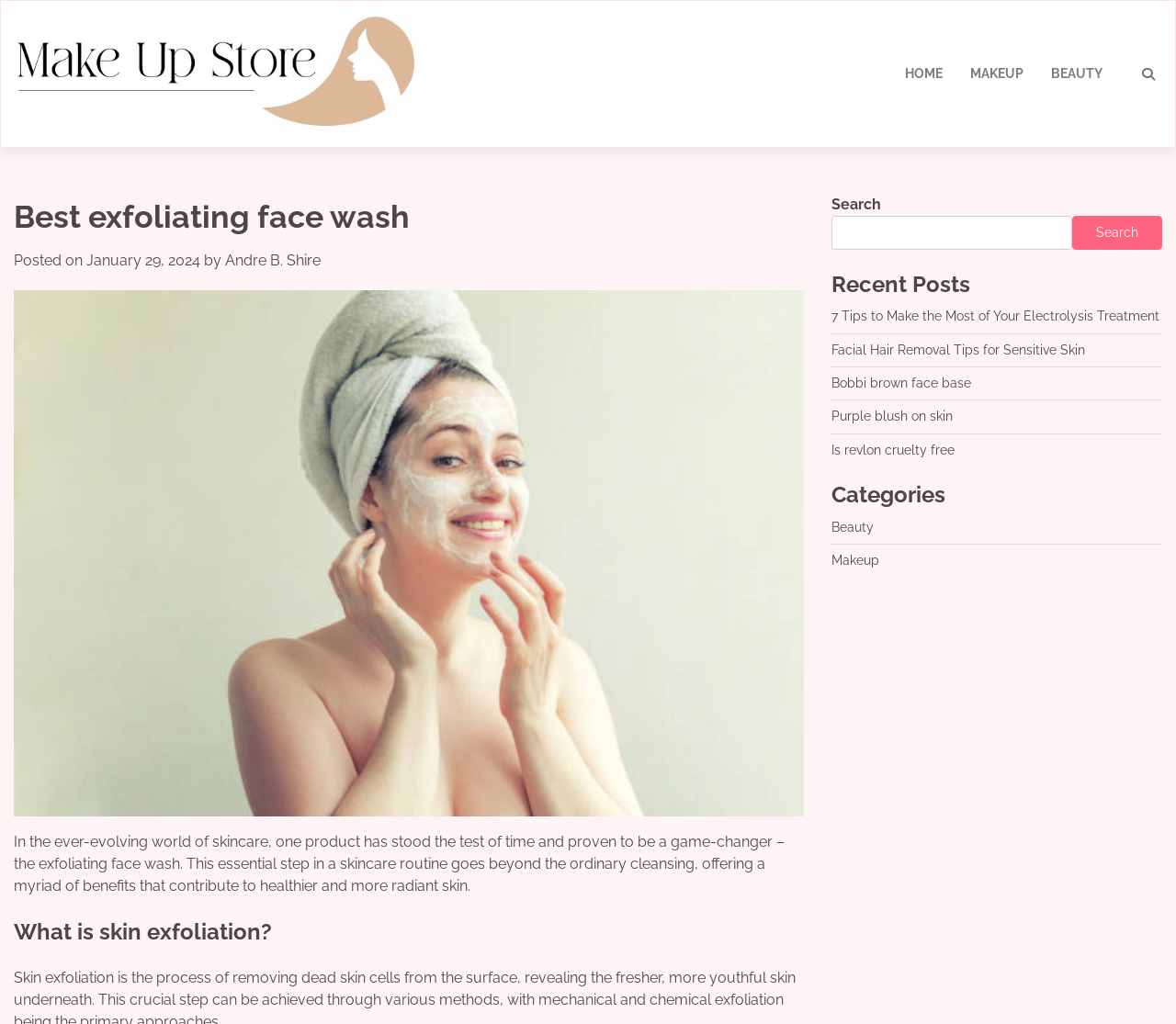Please give a short response to the question using one word or a phrase:
What are the categories listed on the webpage?

Beauty, Makeup